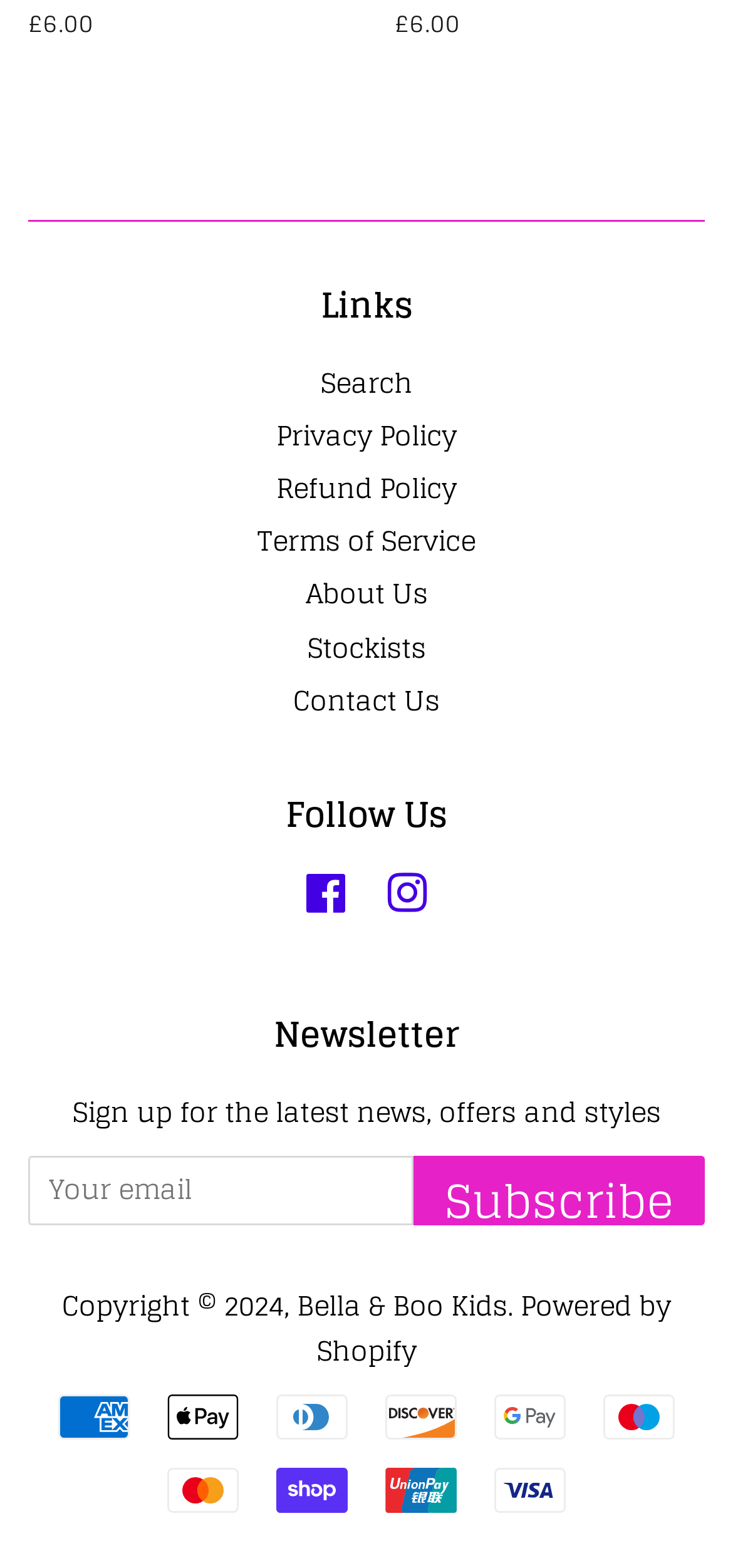Bounding box coordinates are to be given in the format (top-left x, top-left y, bottom-right x, bottom-right y). All values must be floating point numbers between 0 and 1. Provide the bounding box coordinate for the UI element described as: Bella & Boo Kids

[0.405, 0.817, 0.692, 0.848]